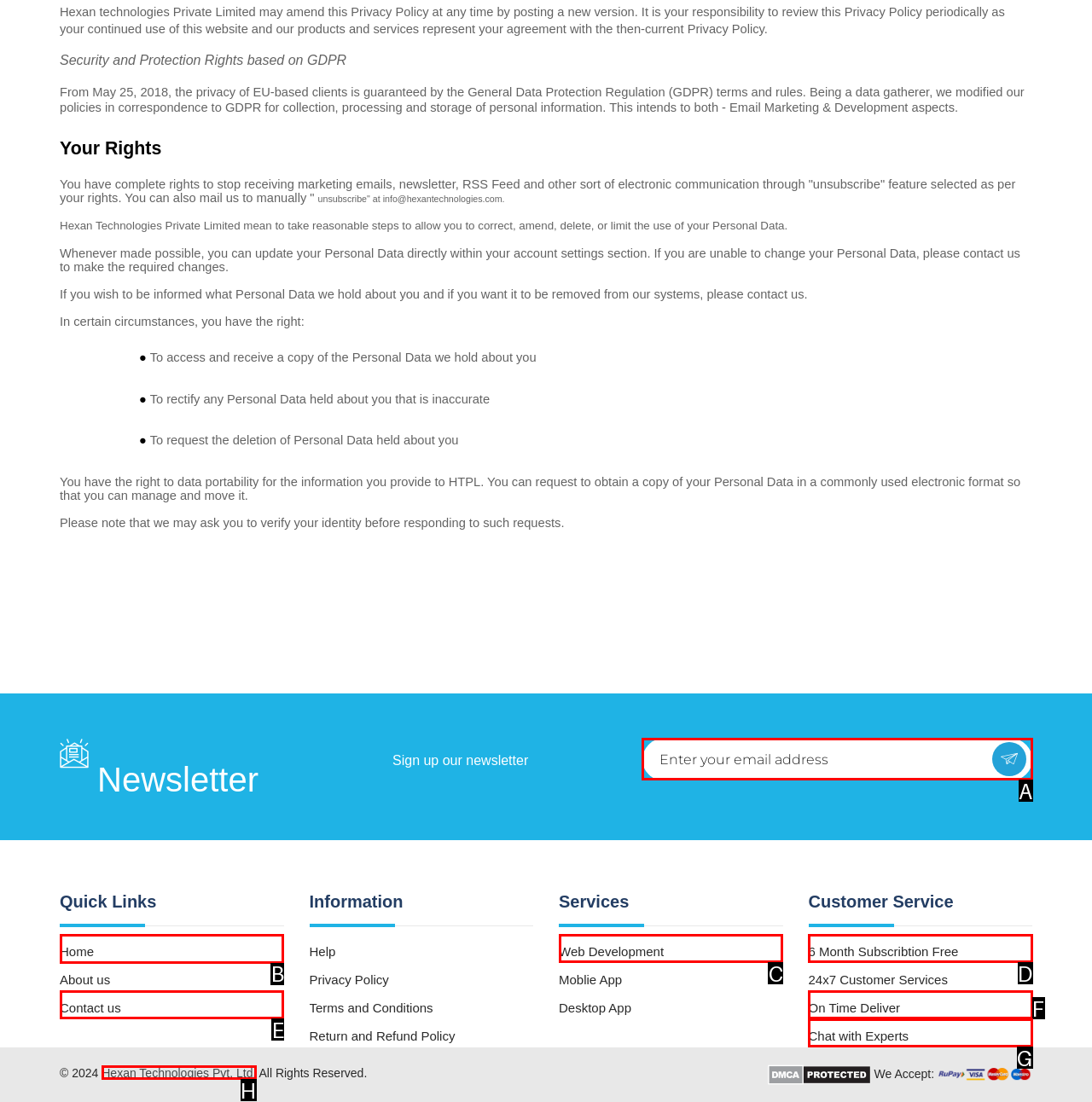Determine which option you need to click to execute the following task: Click on the link to learn about Sports Clinics. Provide your answer as a single letter.

None